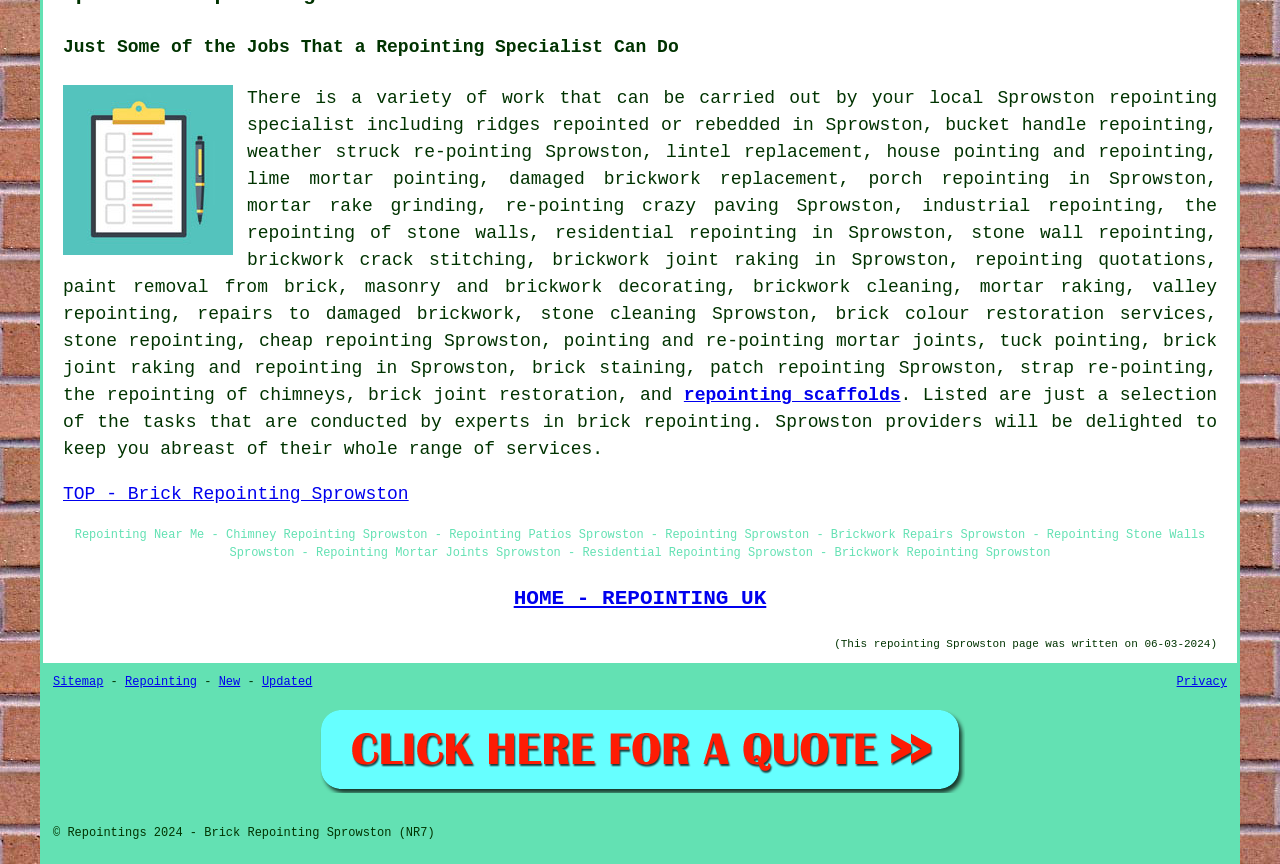Please give a short response to the question using one word or a phrase:
How many types of repointing services are mentioned on this webpage?

Over 20